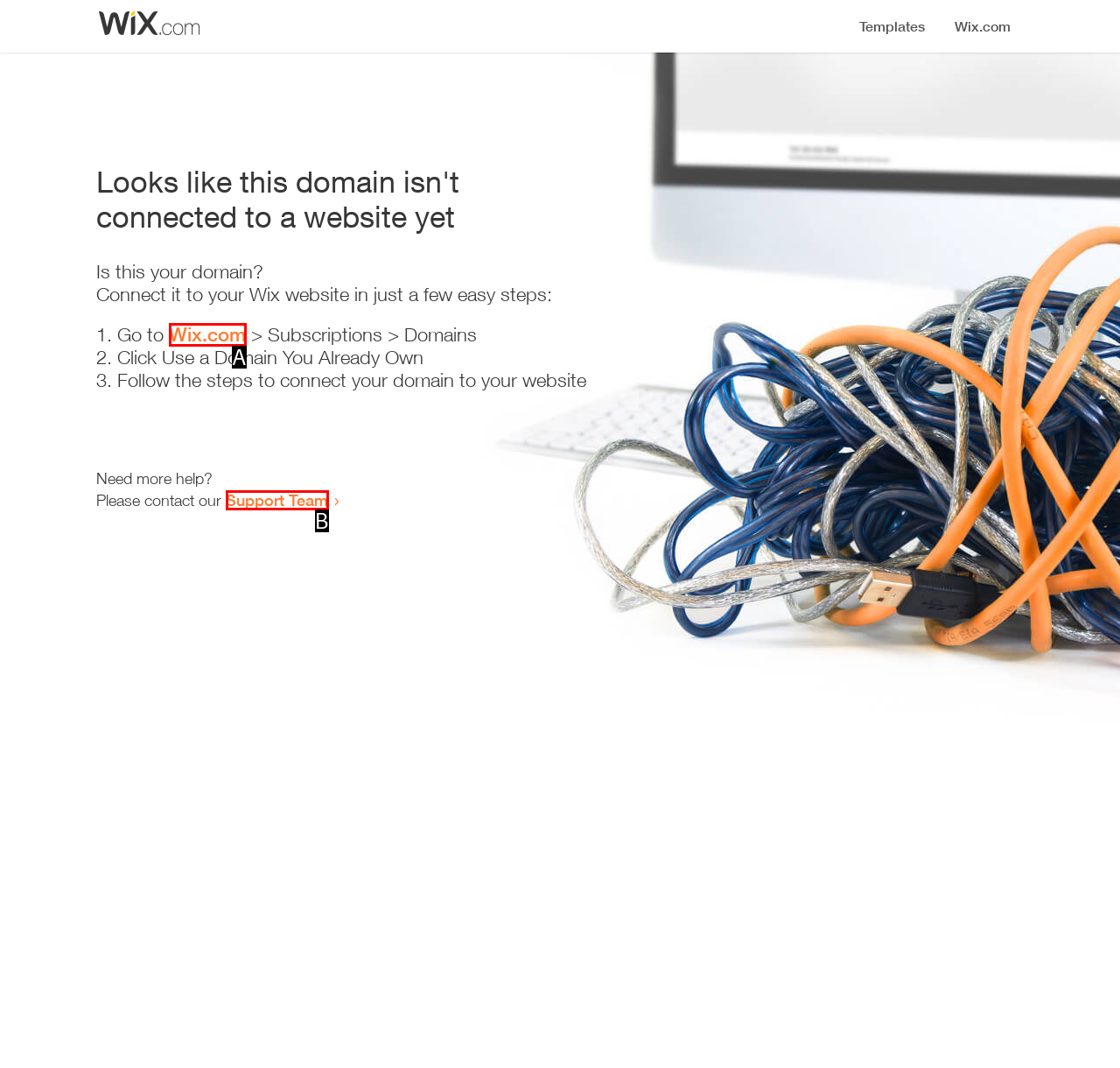With the description: Wix.com, find the option that corresponds most closely and answer with its letter directly.

A